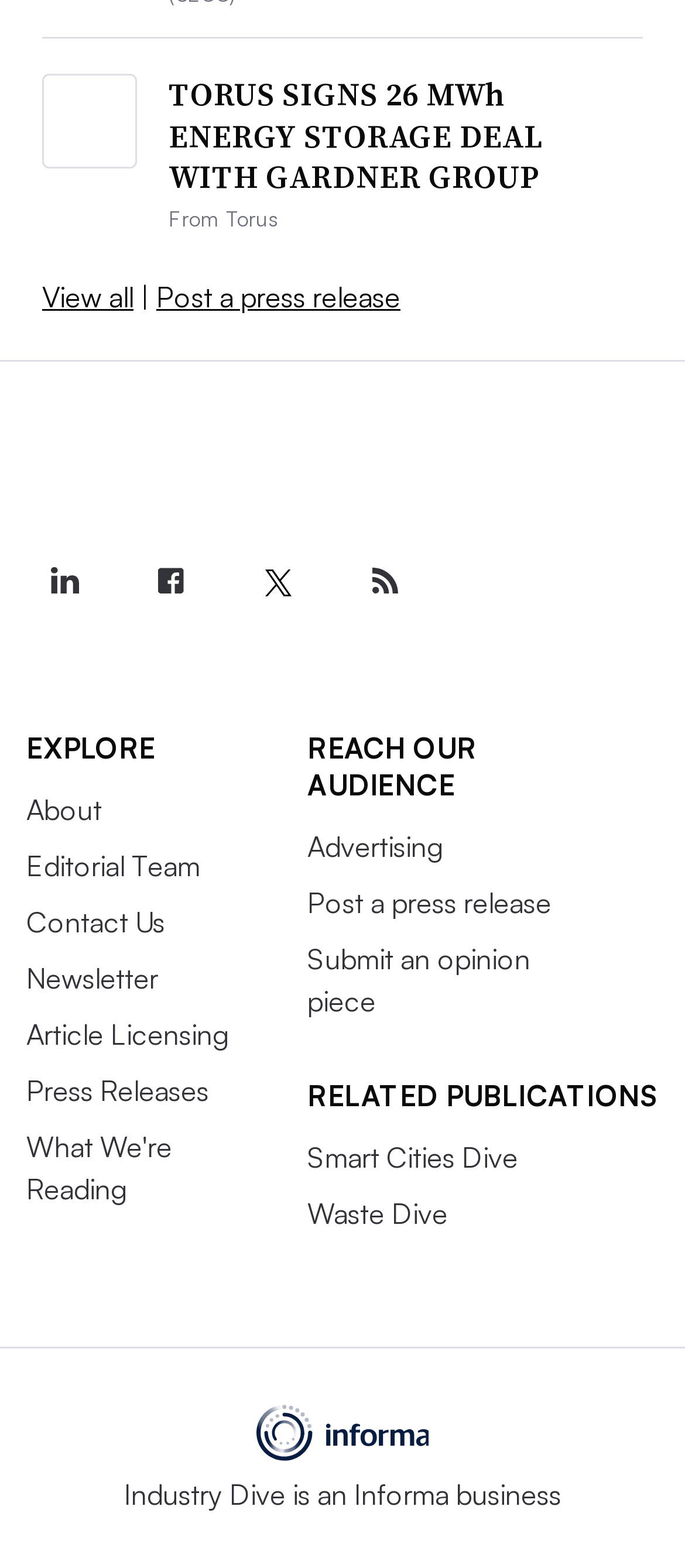How many social media links are there in the 'Industry Dive' section?
Refer to the image and answer the question using a single word or phrase.

4